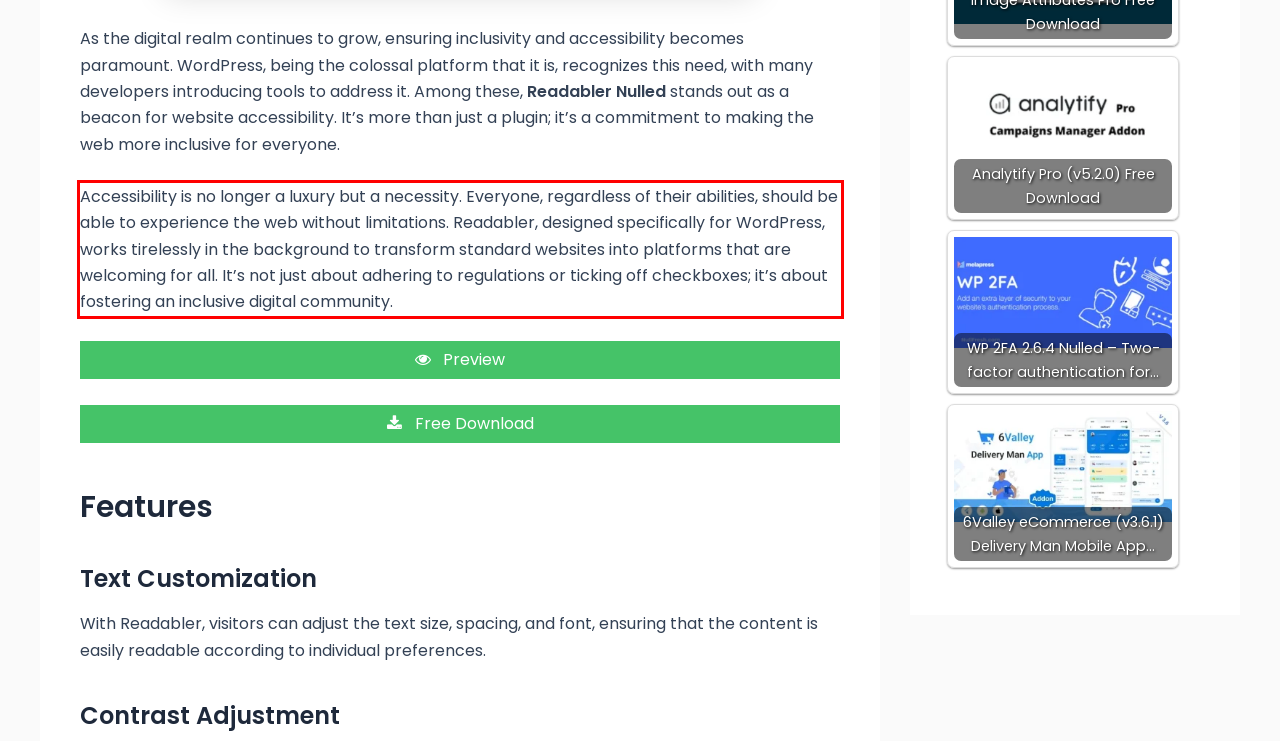You are given a screenshot of a webpage with a UI element highlighted by a red bounding box. Please perform OCR on the text content within this red bounding box.

Accessibility is no longer a luxury but a necessity. Everyone, regardless of their abilities, should be able to experience the web without limitations. Readabler, designed specifically for WordPress, works tirelessly in the background to transform standard websites into platforms that are welcoming for all. It’s not just about adhering to regulations or ticking off checkboxes; it’s about fostering an inclusive digital community.